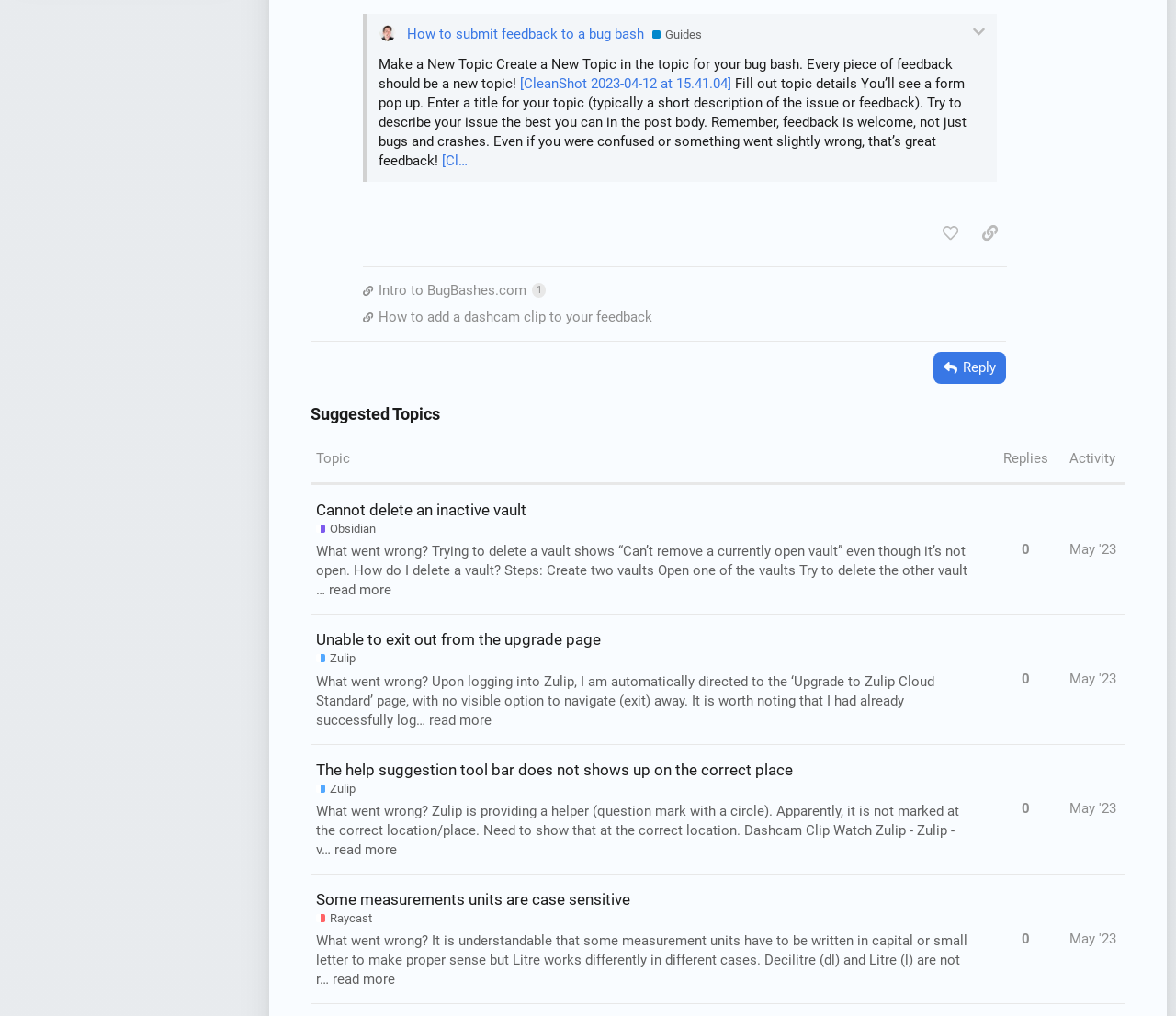Pinpoint the bounding box coordinates of the area that must be clicked to complete this instruction: "Click the 'How to submit feedback to a bug bash' link".

[0.346, 0.025, 0.548, 0.042]